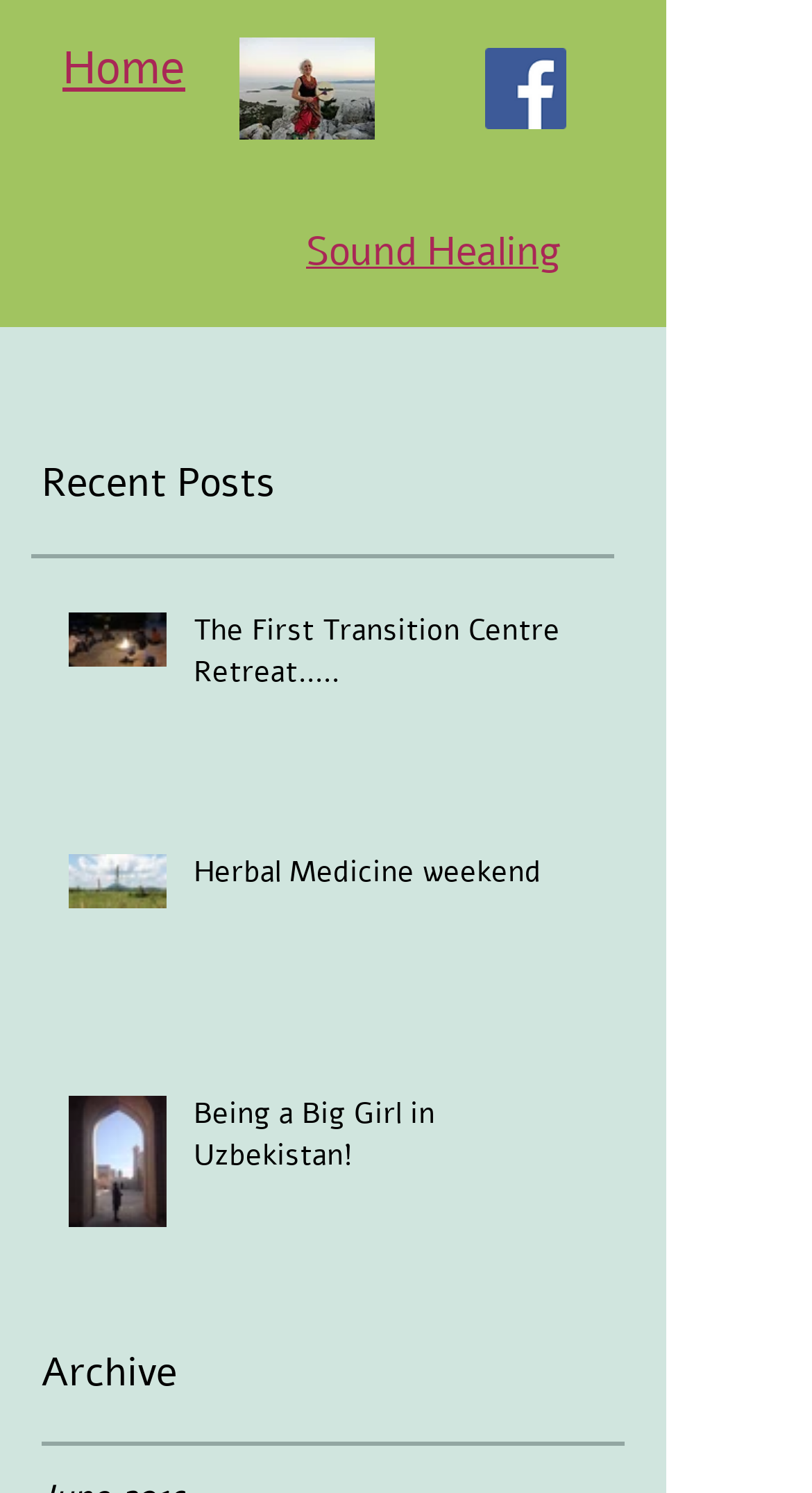Provide a brief response to the question using a single word or phrase: 
How many social media icons are there?

1